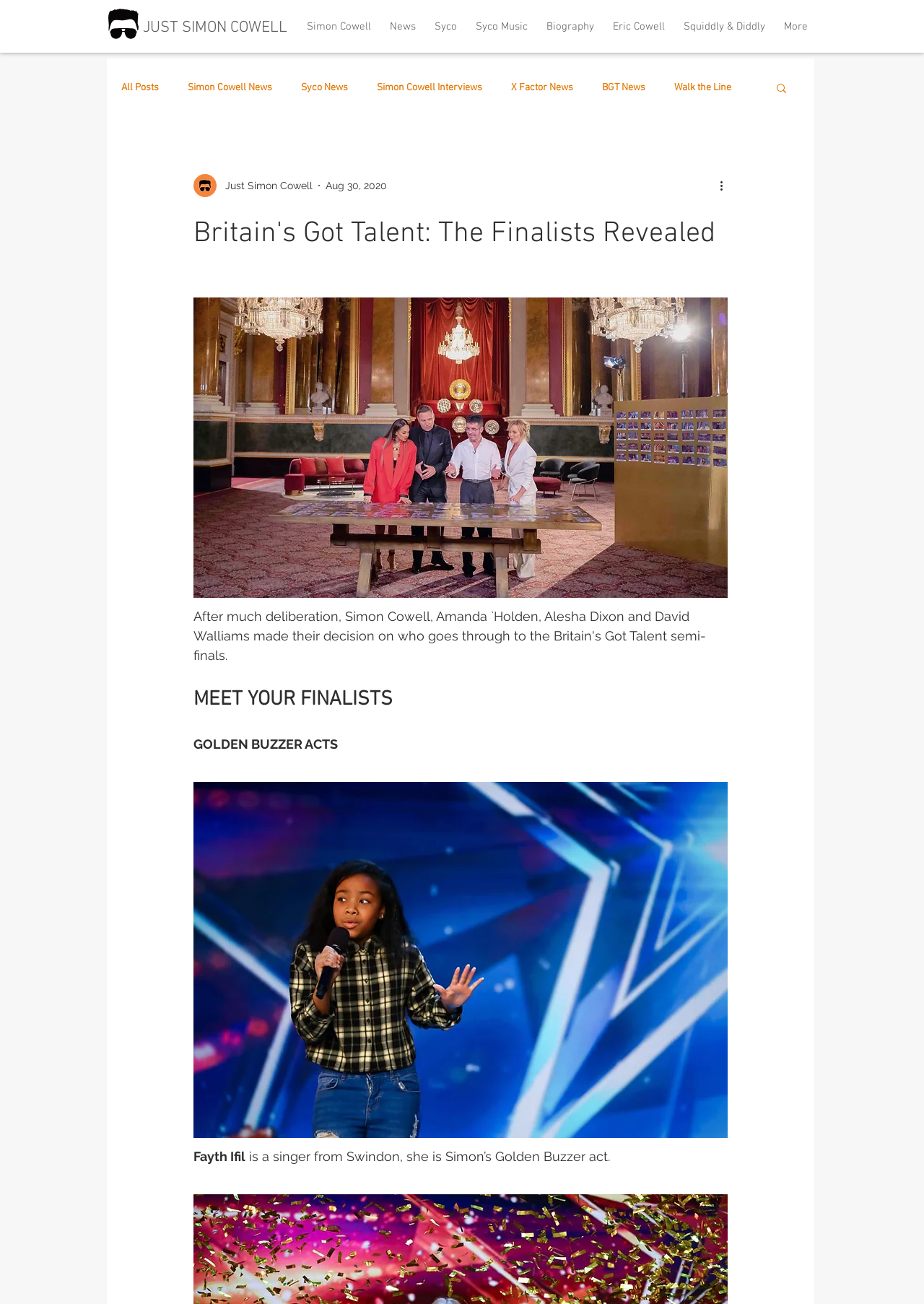Extract the primary heading text from the webpage.

Britain's Got Talent: The Finalists Revealed